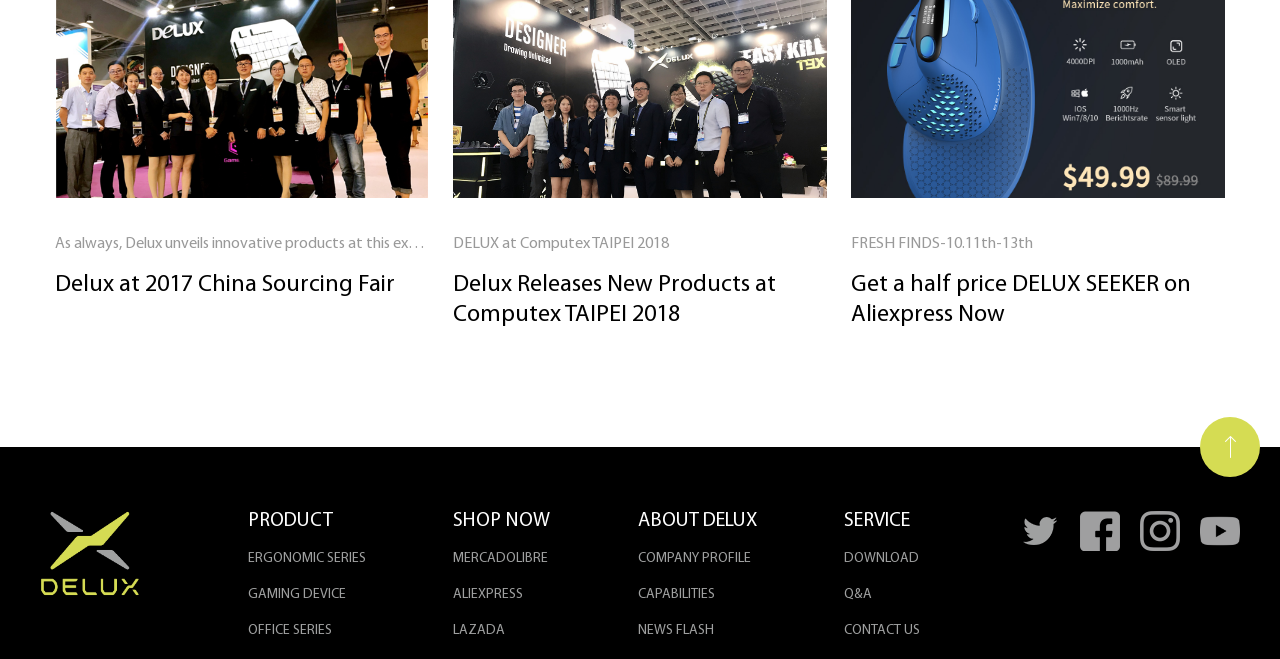Give a one-word or short-phrase answer to the following question: 
Where can I shop for Delux products?

MERCADOLIBRE, ALIEXPRESS, LAZADA